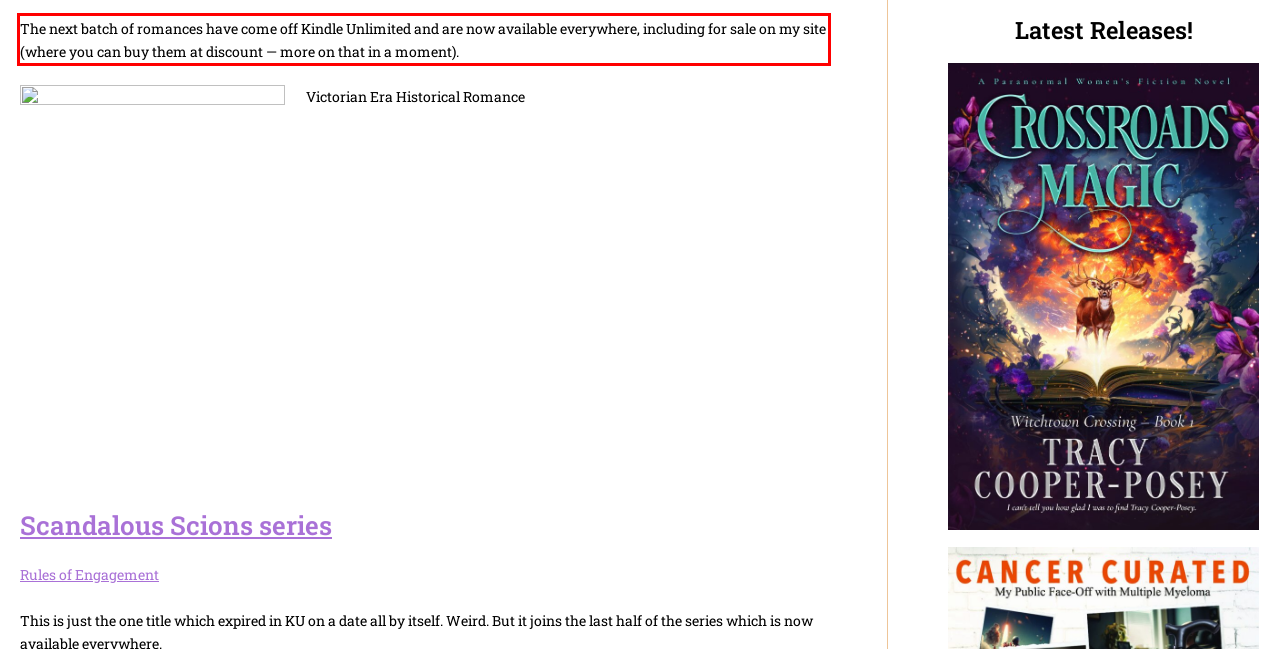Please use OCR to extract the text content from the red bounding box in the provided webpage screenshot.

The next batch of romances have come off Kindle Unlimited and are now available everywhere, including for sale on my site (where you can buy them at discount — more on that in a moment).